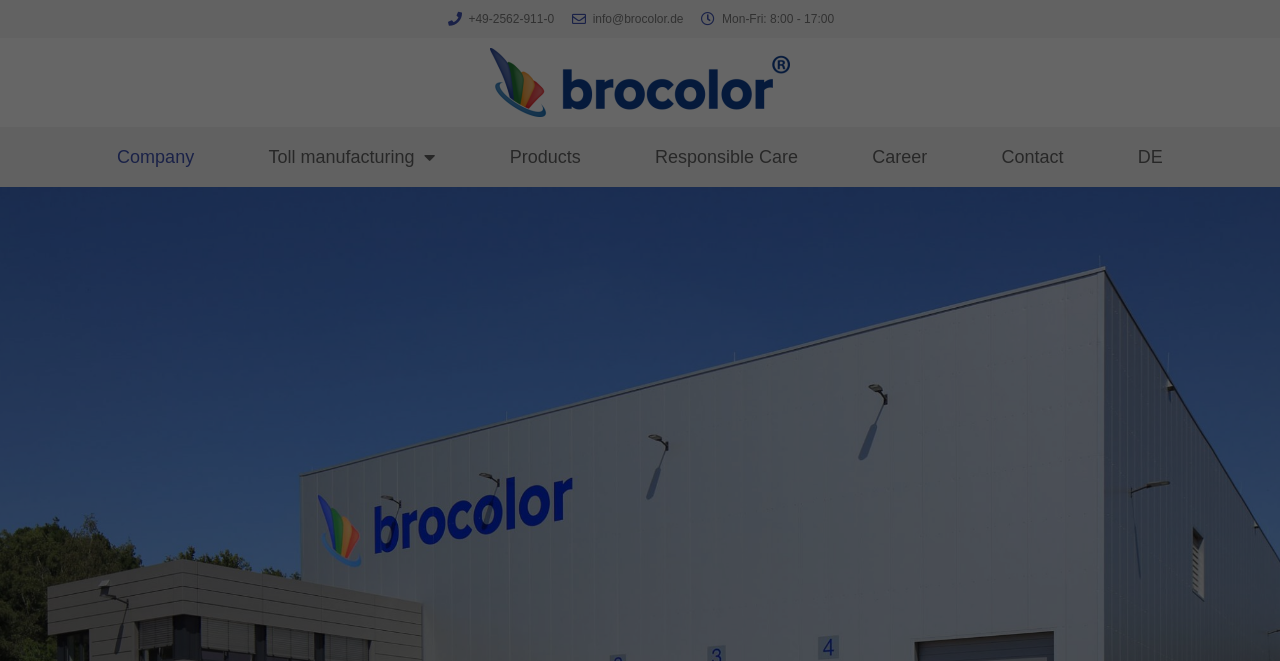Analyze the image and deliver a detailed answer to the question: What is the phone number of brocolor Lackfabrik?

I found the phone number by looking at the top section of the webpage, where the contact information is typically displayed. The phone number is written in a static text element with the value '+49-2562-911-0'.